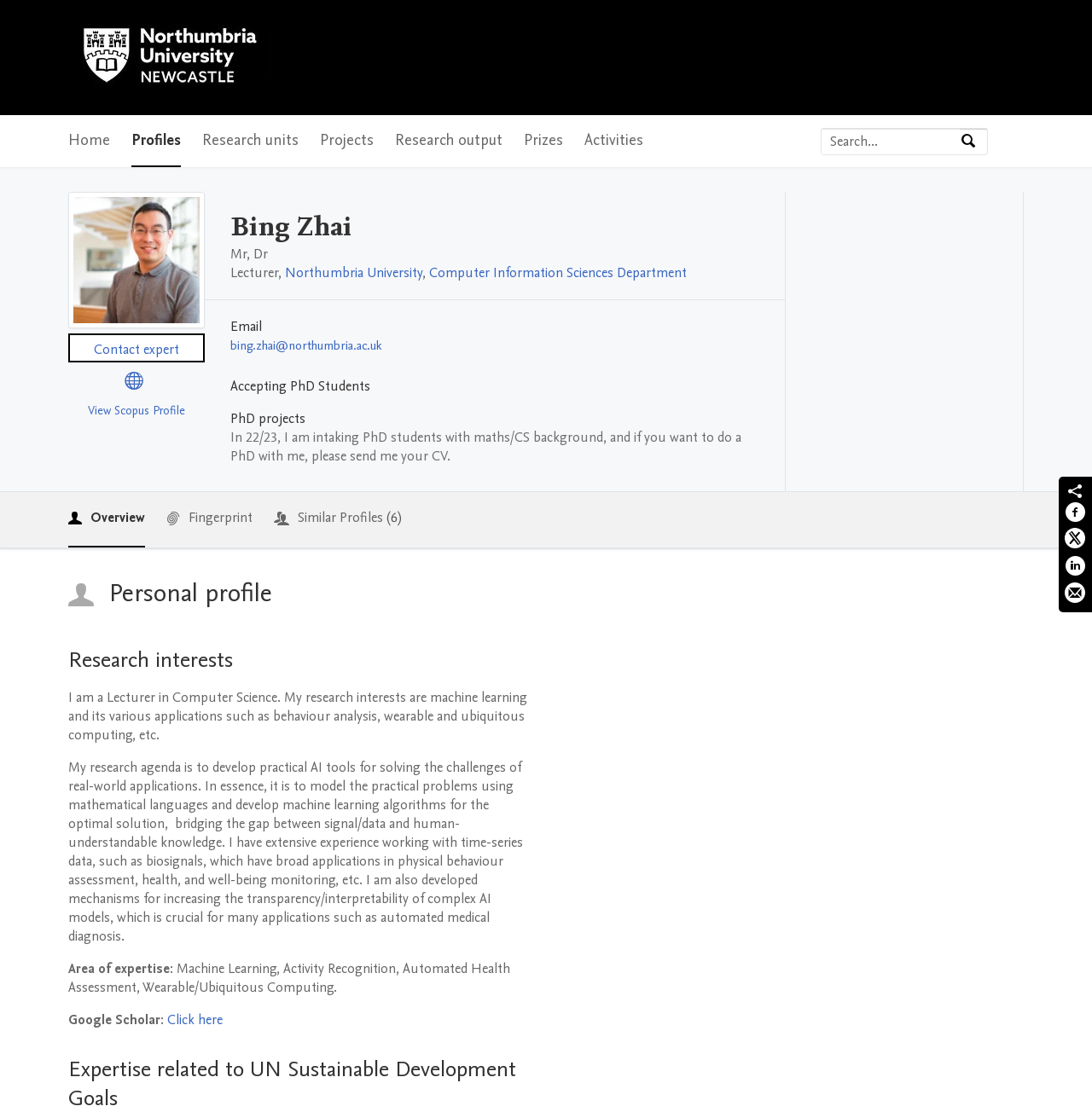Please locate the bounding box coordinates of the element that should be clicked to achieve the given instruction: "Contact expert Bing Zhai".

[0.062, 0.3, 0.188, 0.326]